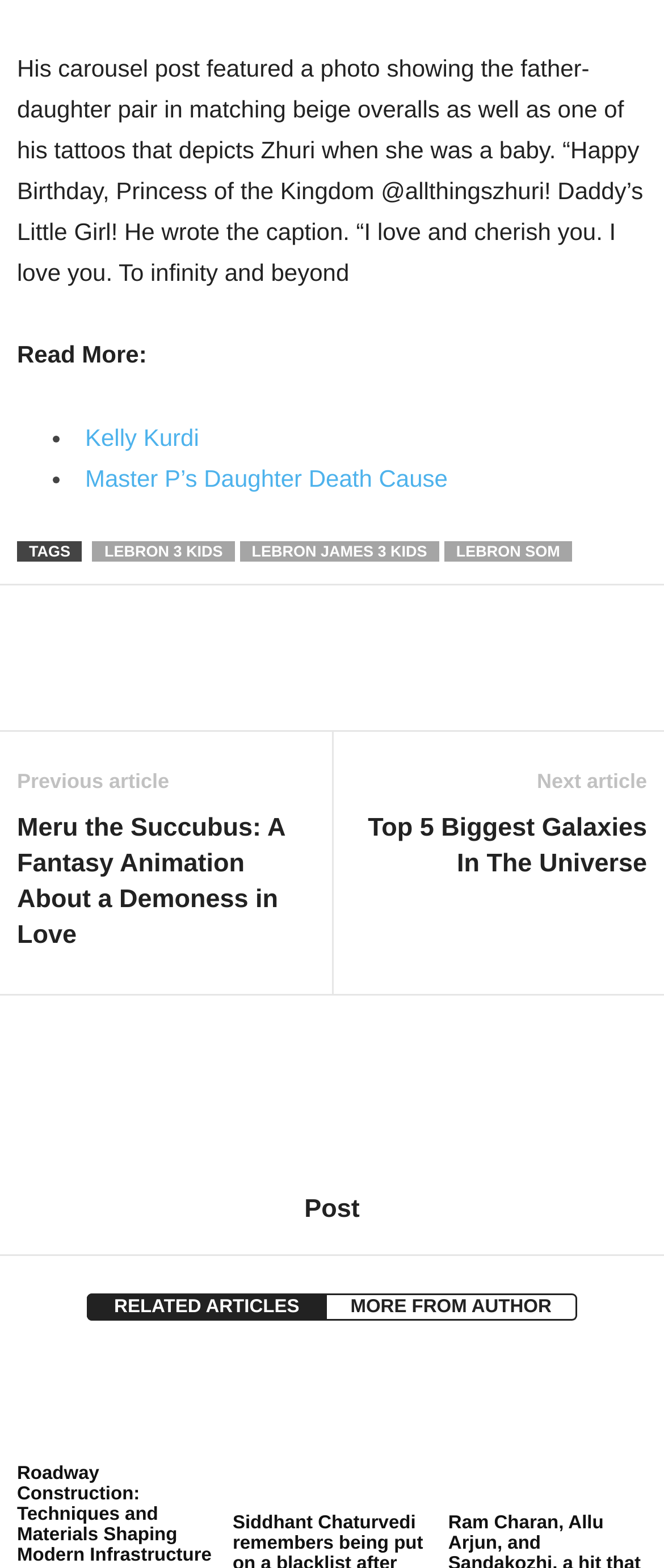What is the author's photo?
Look at the image and respond with a one-word or short-phrase answer.

Avatar photo